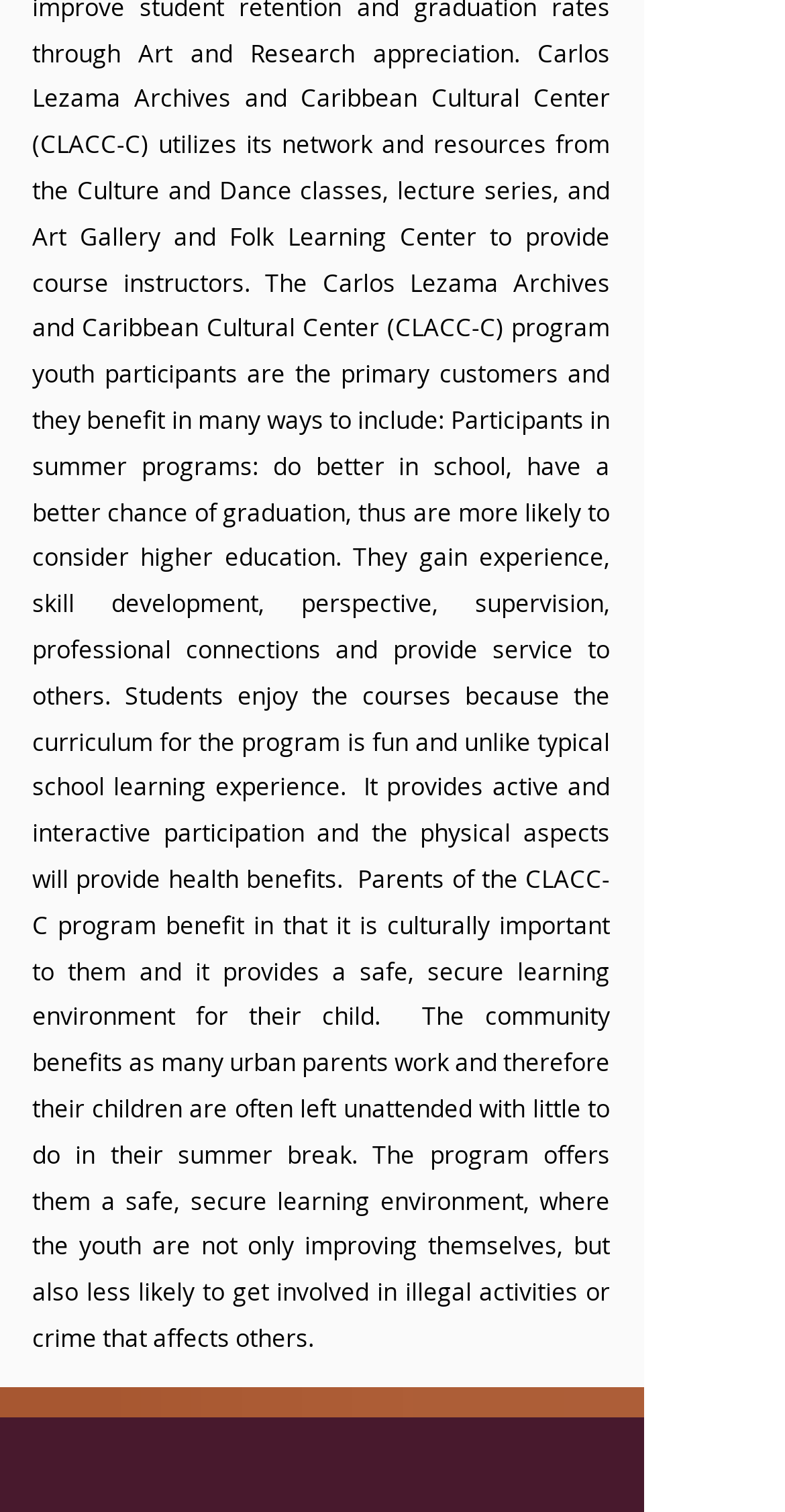Please provide the bounding box coordinate of the region that matches the element description: aria-label="Facebook". Coordinates should be in the format (top-left x, top-left y, bottom-right x, bottom-right y) and all values should be between 0 and 1.

[0.338, 0.961, 0.379, 0.982]